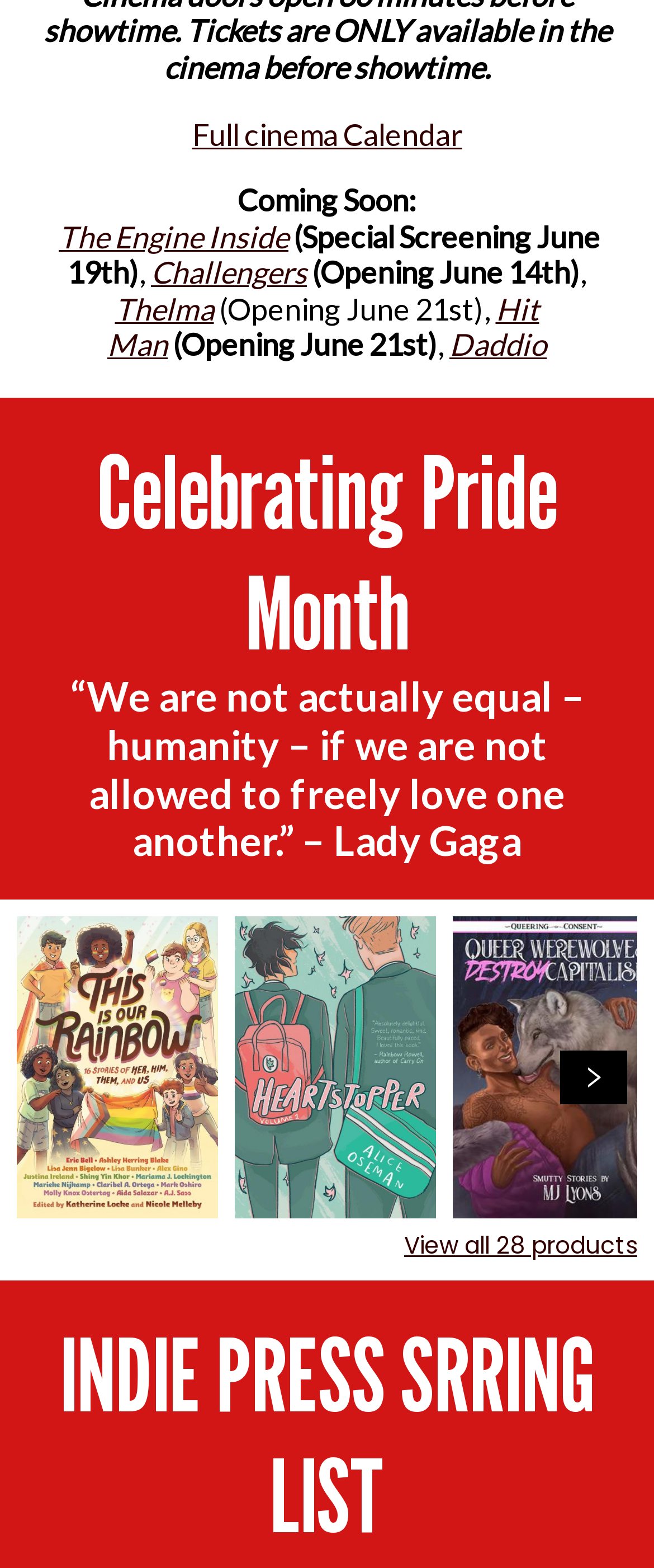Pinpoint the bounding box coordinates of the clickable element needed to complete the instruction: "Check Challengers". The coordinates should be provided as four float numbers between 0 and 1: [left, top, right, bottom].

[0.231, 0.162, 0.469, 0.185]